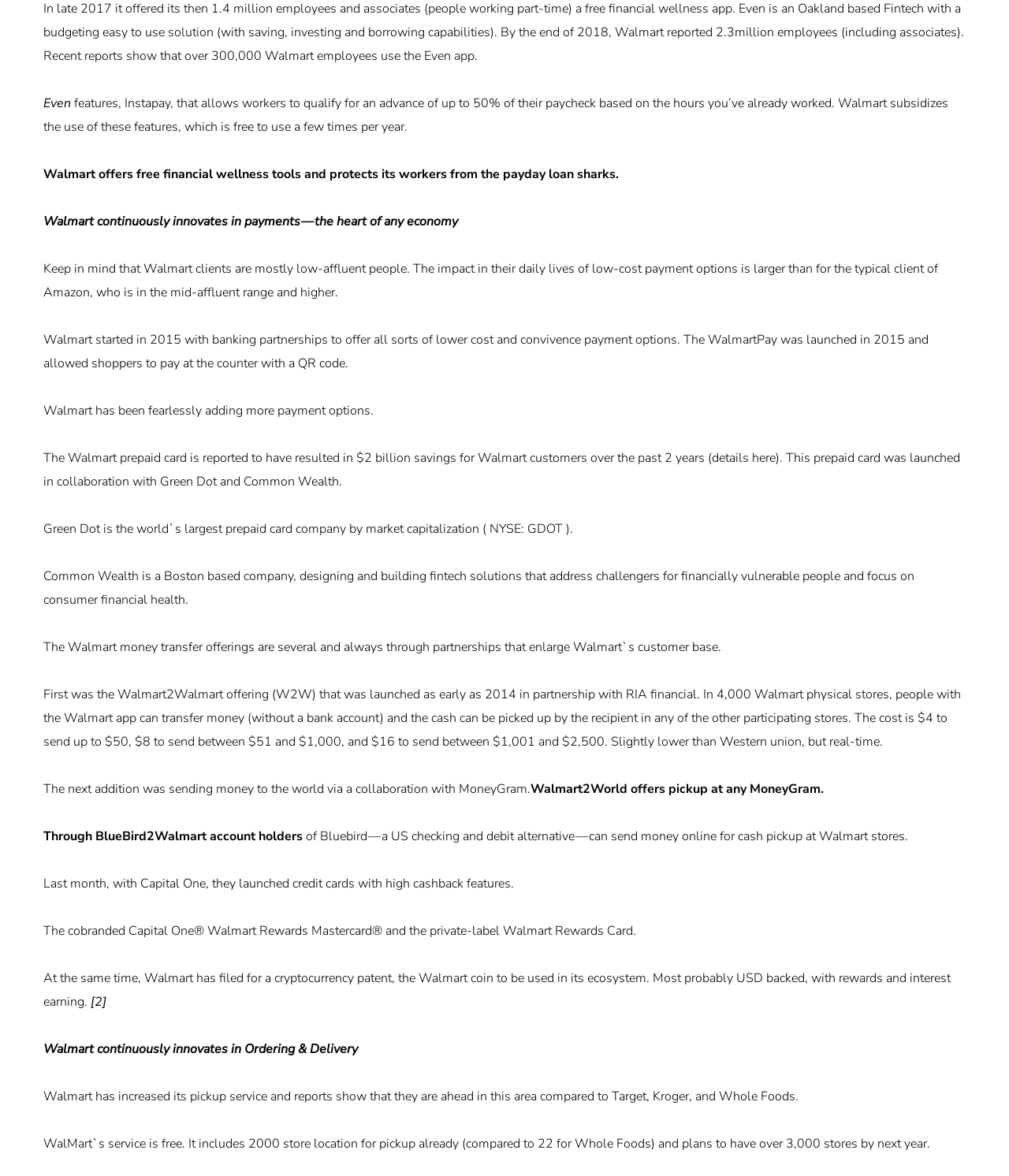Identify the bounding box coordinates of the element to click to follow this instruction: 'Visit the 'BLOG' page'. Ensure the coordinates are four float values between 0 and 1, provided as [left, top, right, bottom].

None